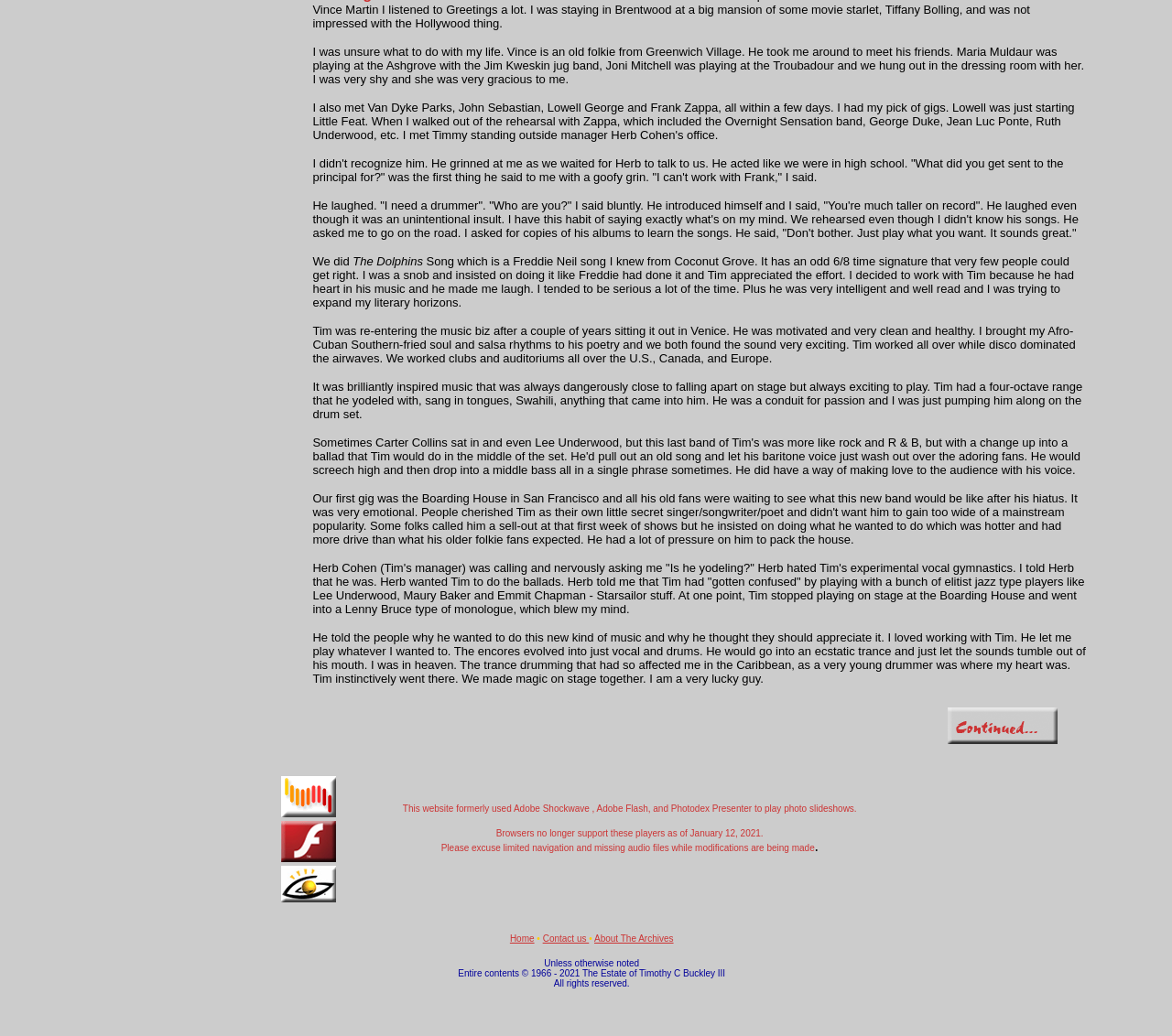What is the reason for limited navigation and missing audio files on the website?
Please answer the question with as much detail as possible using the screenshot.

The website formerly used Adobe Shockwave, Adobe Flash, and Photodex Presenter to play photo slideshows, but browsers no longer support these players as of January 12, 2021, resulting in limited navigation and missing audio files.